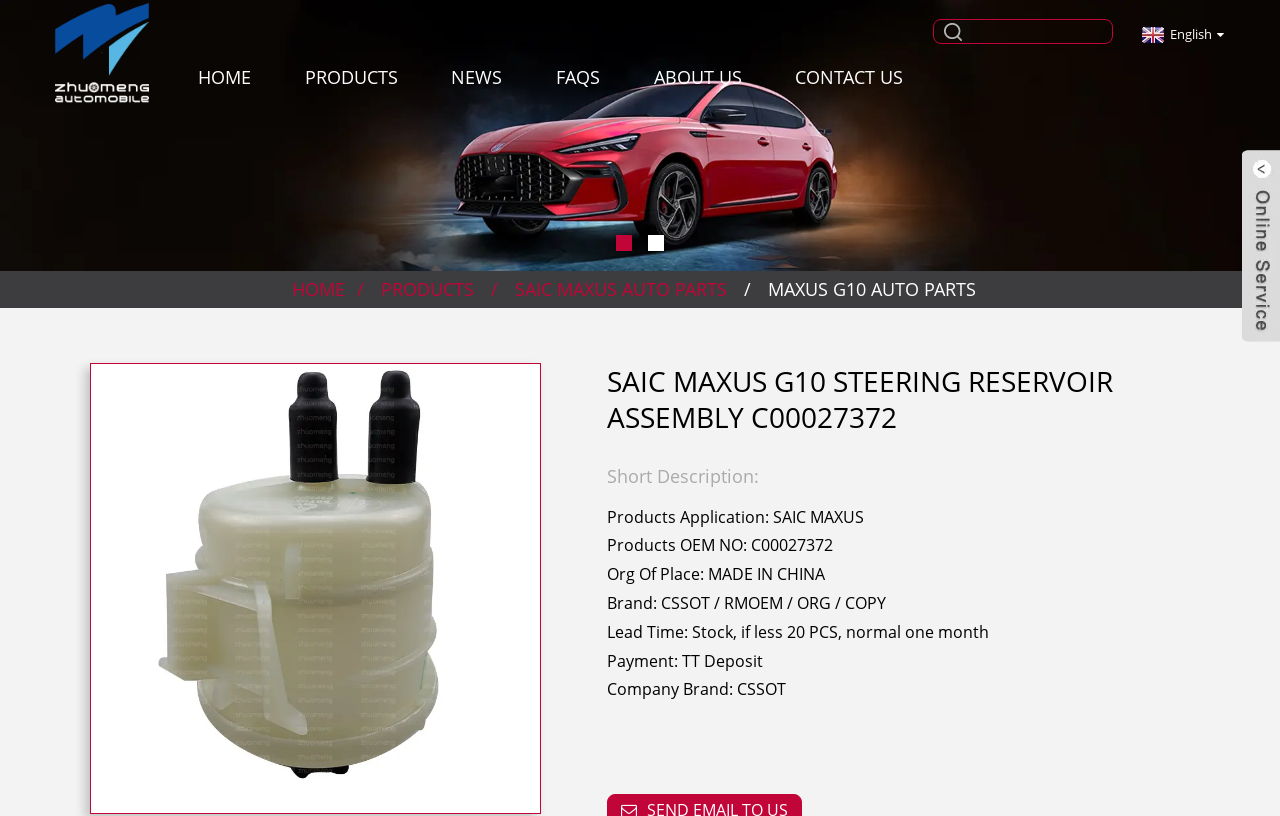Write an elaborate caption that captures the essence of the webpage.

The webpage appears to be a product information page for a specific auto part, the SAIC MAXUS G10 Steering Reservoir Assembly C00027372. 

At the top left corner, there is a logo image and a link to the logo. Next to the logo, there are six navigation links: HOME, PRODUCTS, NEWS, FAQS, ABOUT US, and CONTACT US. 

On the top right corner, there is a search bar with a textbox and a button. Additionally, there is a language selection link with a dropdown icon.

Below the navigation links, there is a large banner image that spans the entire width of the page. 

In the middle of the page, there are two rows of links. The first row has three links: HOME, PRODUCTS, and SAIC MAXUS AUTO PARTS. The second row has two links: MAXUS G10 AUTO PARTS and a featured image link for the SAIC MAXUS G10 Steering Reservoir Assembly C00027372.

Below the links, there is a large featured image of the product, which takes up most of the page's width. 

To the right of the featured image, there are several headings and paragraphs of text that provide detailed information about the product, including its application, OEM number, origin, brand, lead time, payment terms, and company brand.